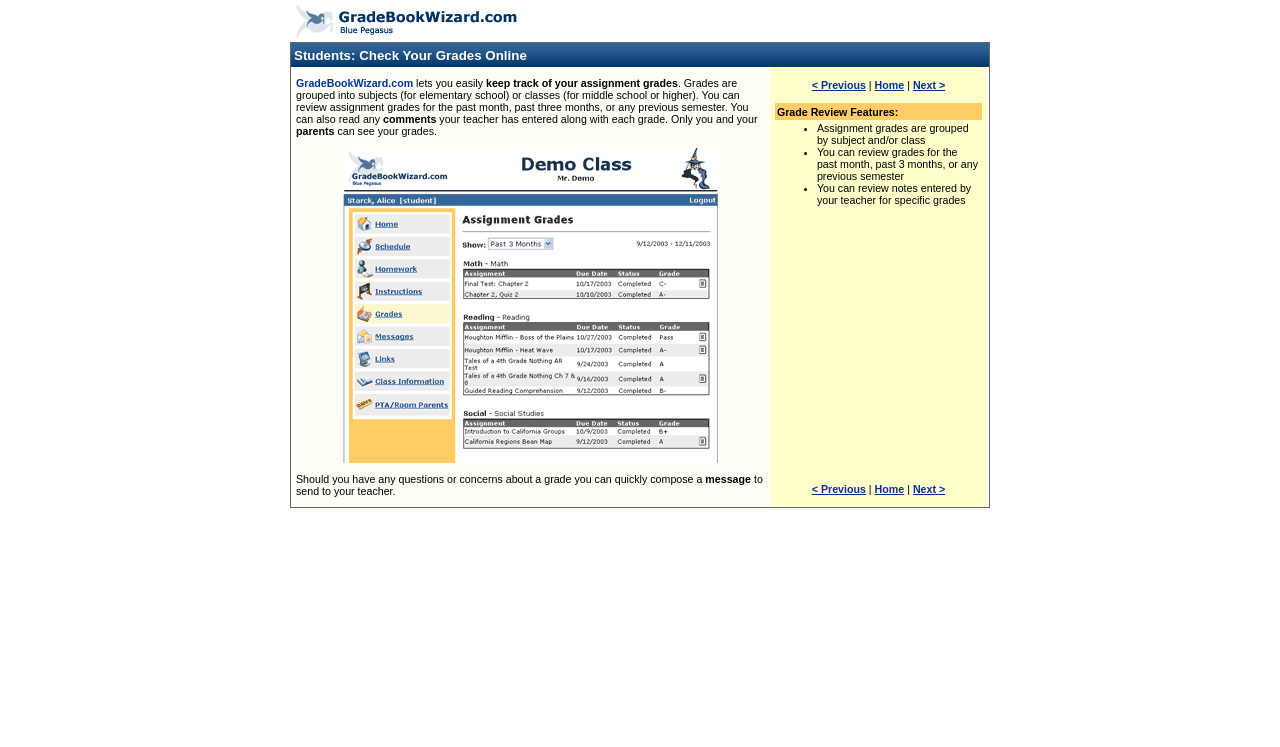Use a single word or phrase to answer this question: 
What features are available for reviewing grades?

Past month, past 3 months, previous semester